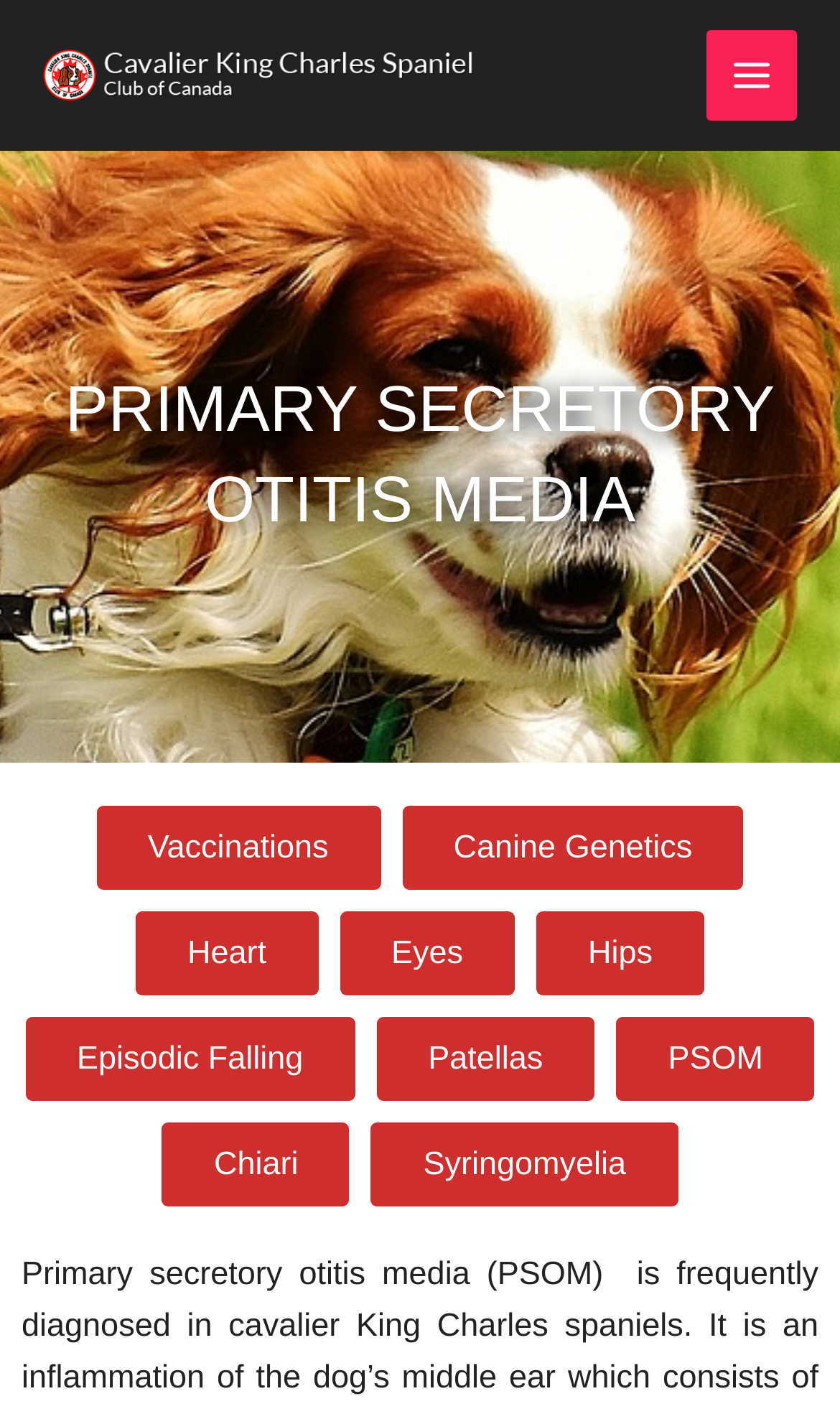Please specify the bounding box coordinates of the clickable section necessary to execute the following command: "Check the Heart health information".

[0.161, 0.647, 0.379, 0.706]